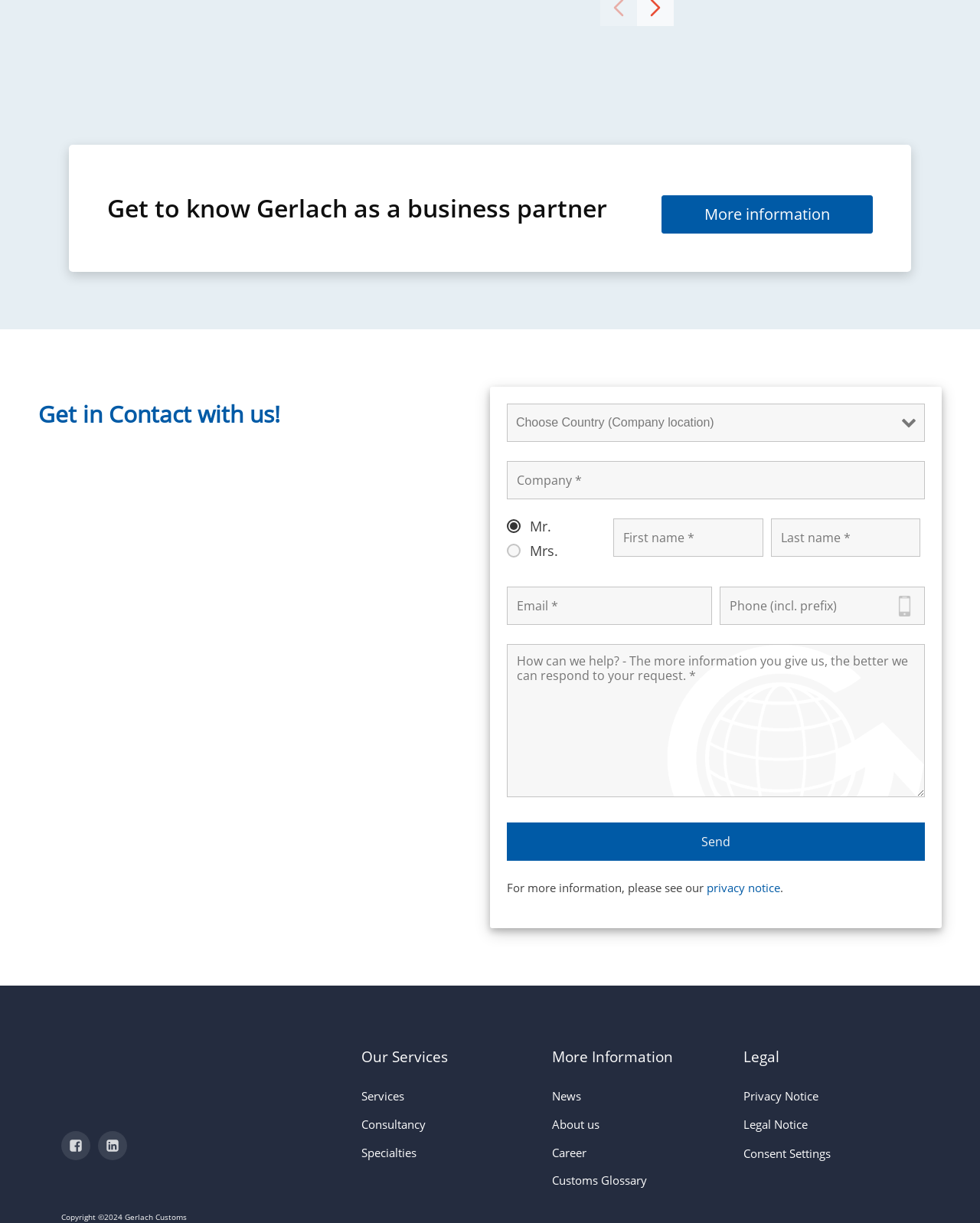Please identify the bounding box coordinates of the element that needs to be clicked to perform the following instruction: "Click on the 'More information' link".

[0.675, 0.16, 0.891, 0.191]